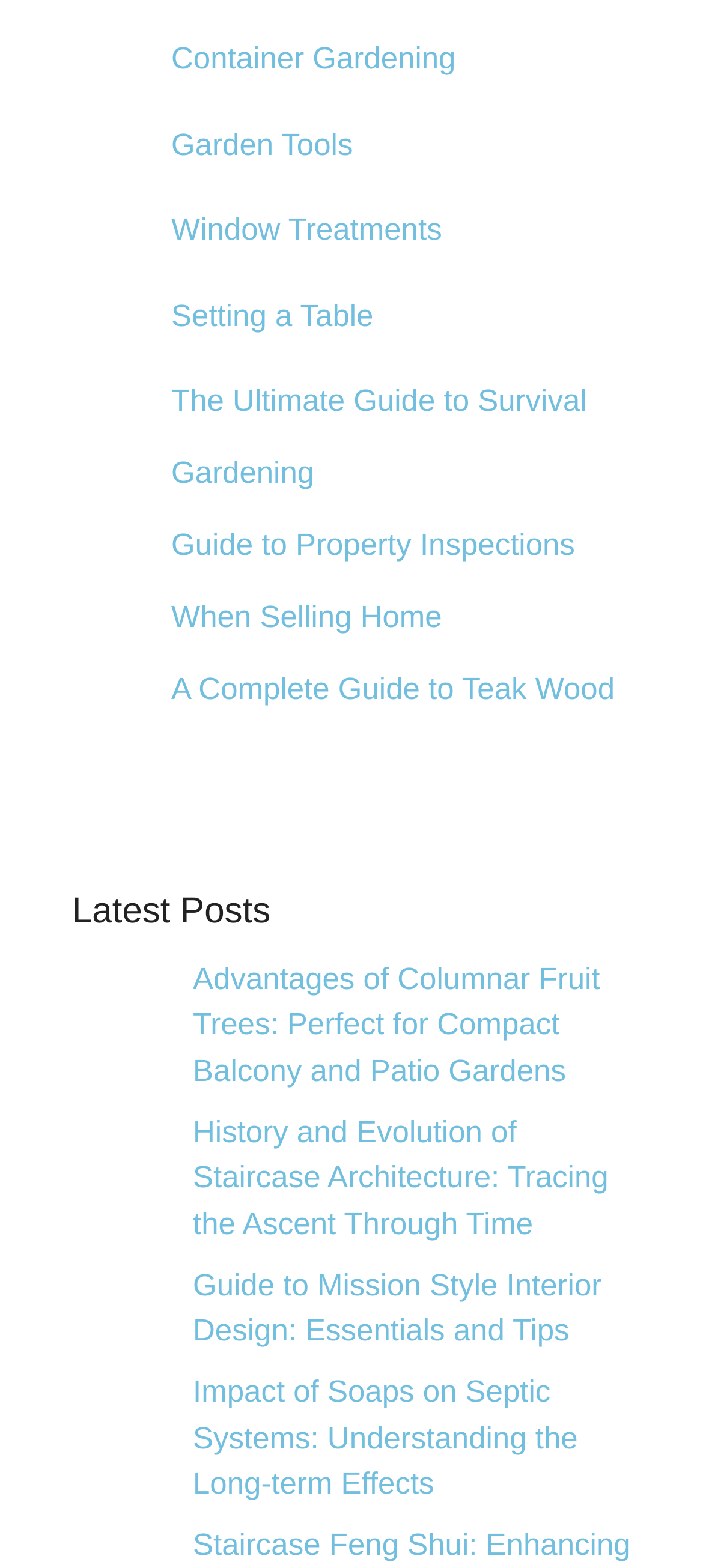Provide the bounding box coordinates in the format (top-left x, top-left y, bottom-right x, bottom-right y). All values are floating point numbers between 0 and 1. Determine the bounding box coordinate of the UI element described as: Garden Tools

[0.244, 0.082, 0.502, 0.103]